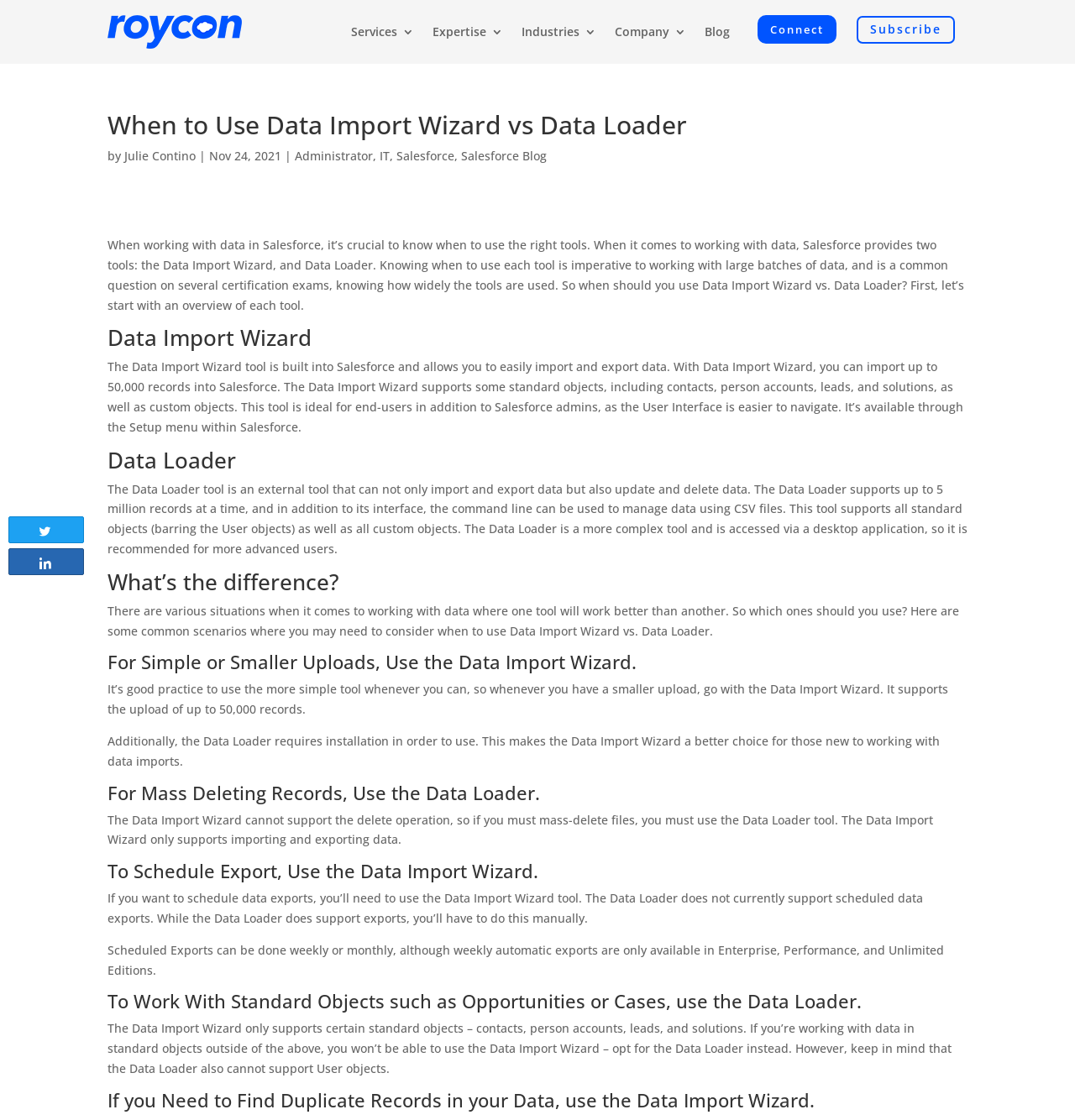Identify the bounding box coordinates for the UI element mentioned here: "Connect". Provide the coordinates as four float values between 0 and 1, i.e., [left, top, right, bottom].

[0.705, 0.013, 0.778, 0.039]